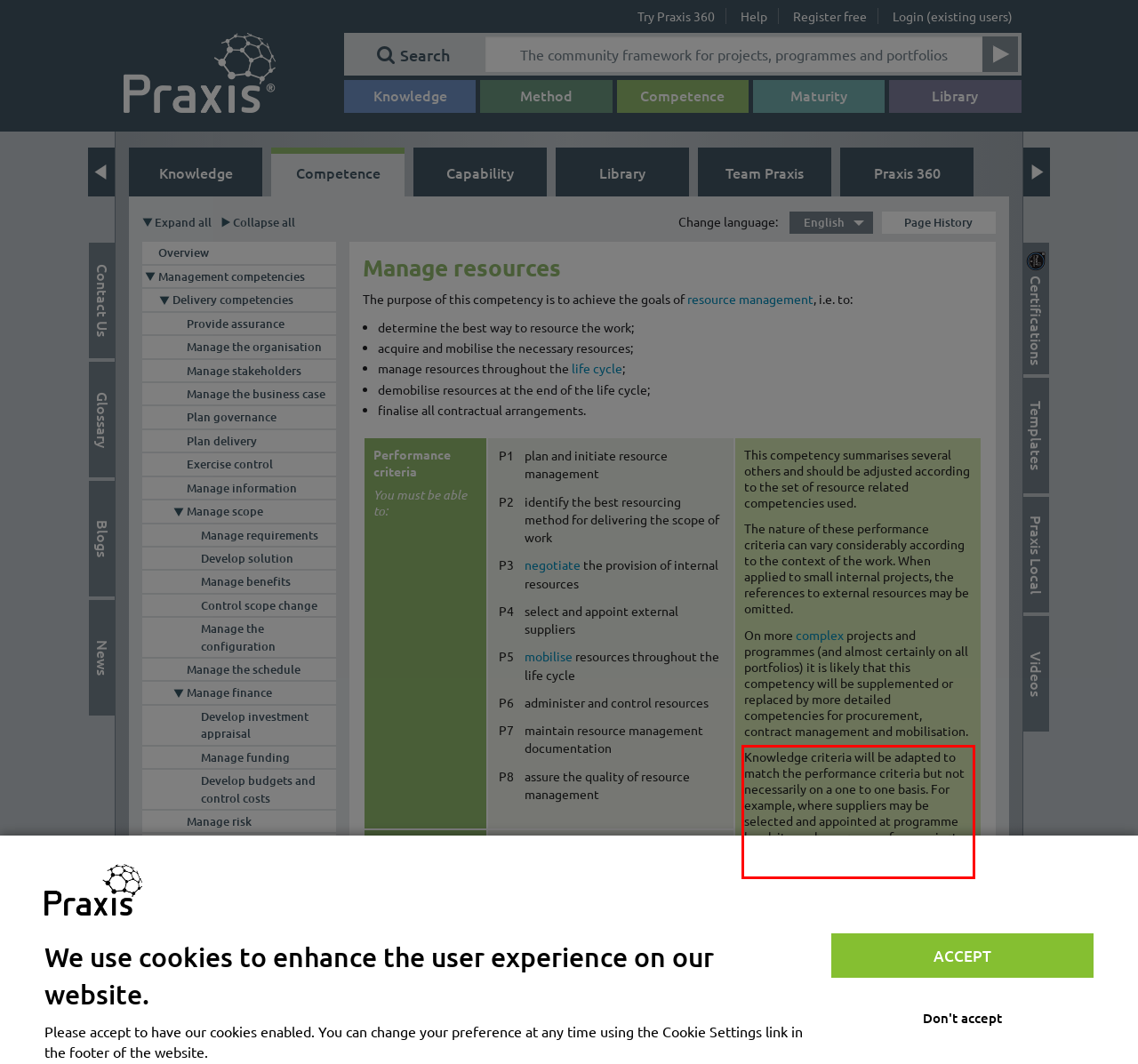You are given a screenshot of a webpage with a UI element highlighted by a red bounding box. Please perform OCR on the text content within this red bounding box.

Knowledge criteria will be adapted to match the performance criteria but not necessarily on a one to one basis. For example, where suppliers may be selected and appointed at programme level, it may be necessary for a project manager using those suppliers to be familiar with contract law.